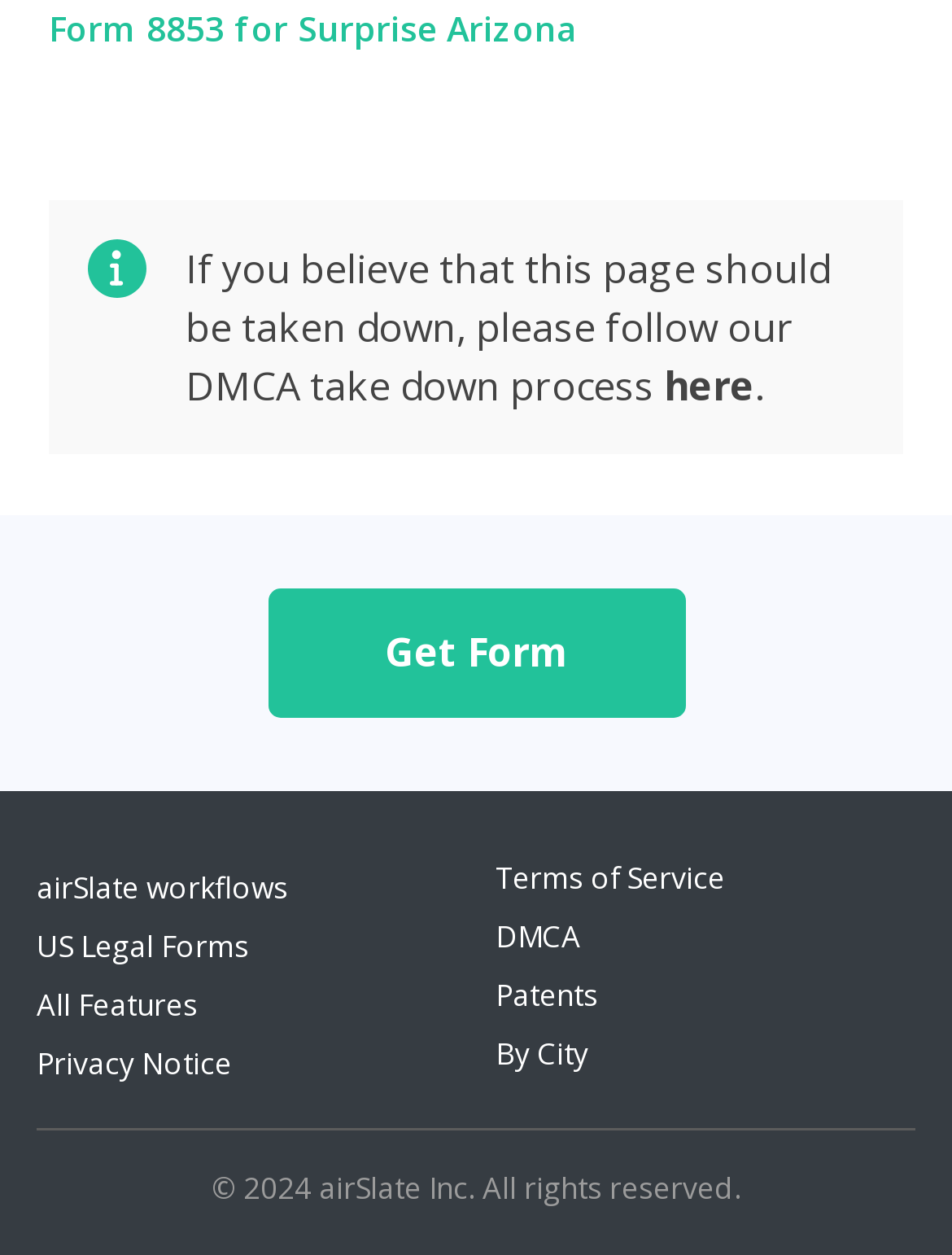Determine the bounding box coordinates of the UI element described by: "Form 8853 for Surprise Arizona".

[0.051, 0.0, 0.949, 0.047]